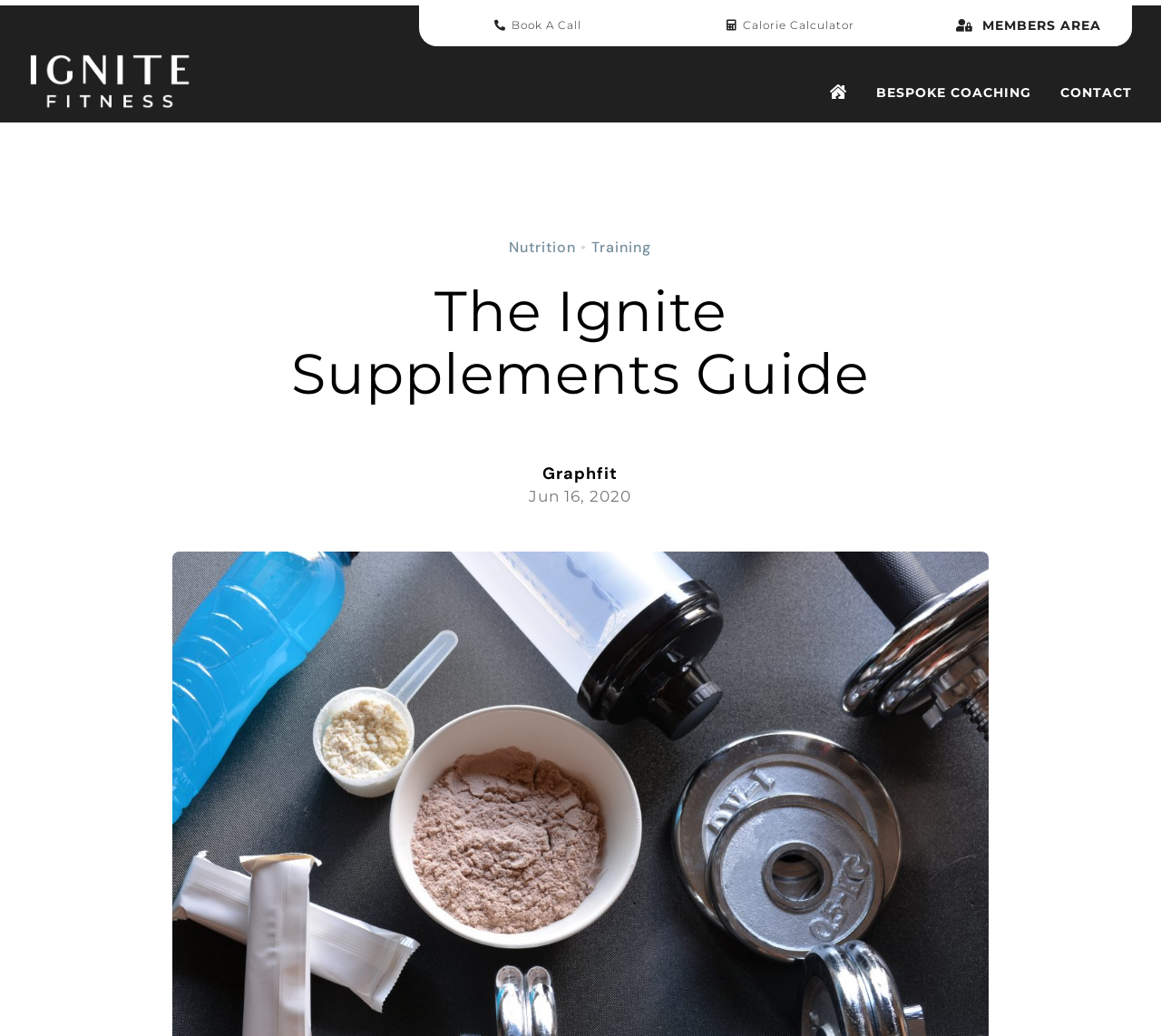What are the two main categories on this webpage?
Using the visual information, answer the question in a single word or phrase.

Nutrition and Training